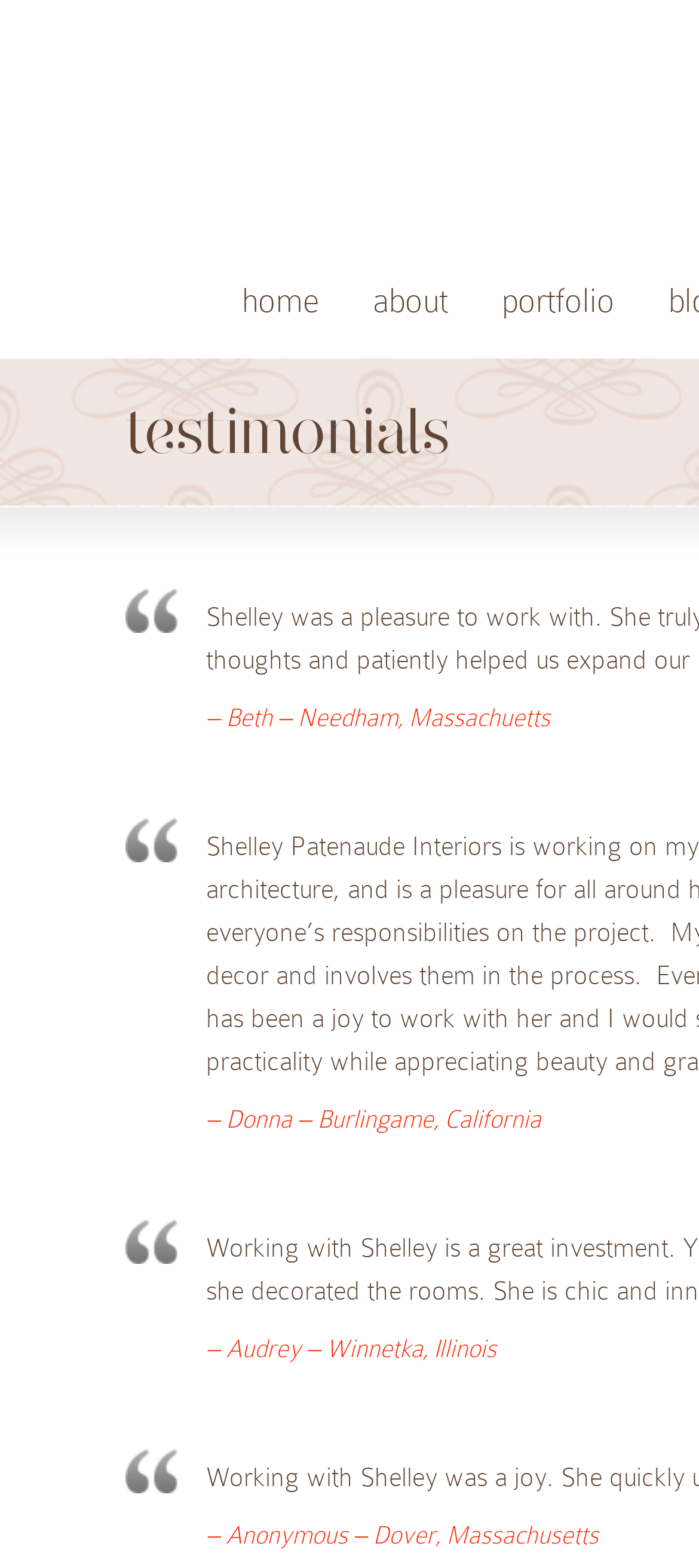What is the format of the testimonials?
Based on the visual details in the image, please answer the question thoroughly.

I can see that each testimonial follows a consistent format, where the name of the individual is followed by their location, which suggests that the format of the testimonials is 'Name - Location'.